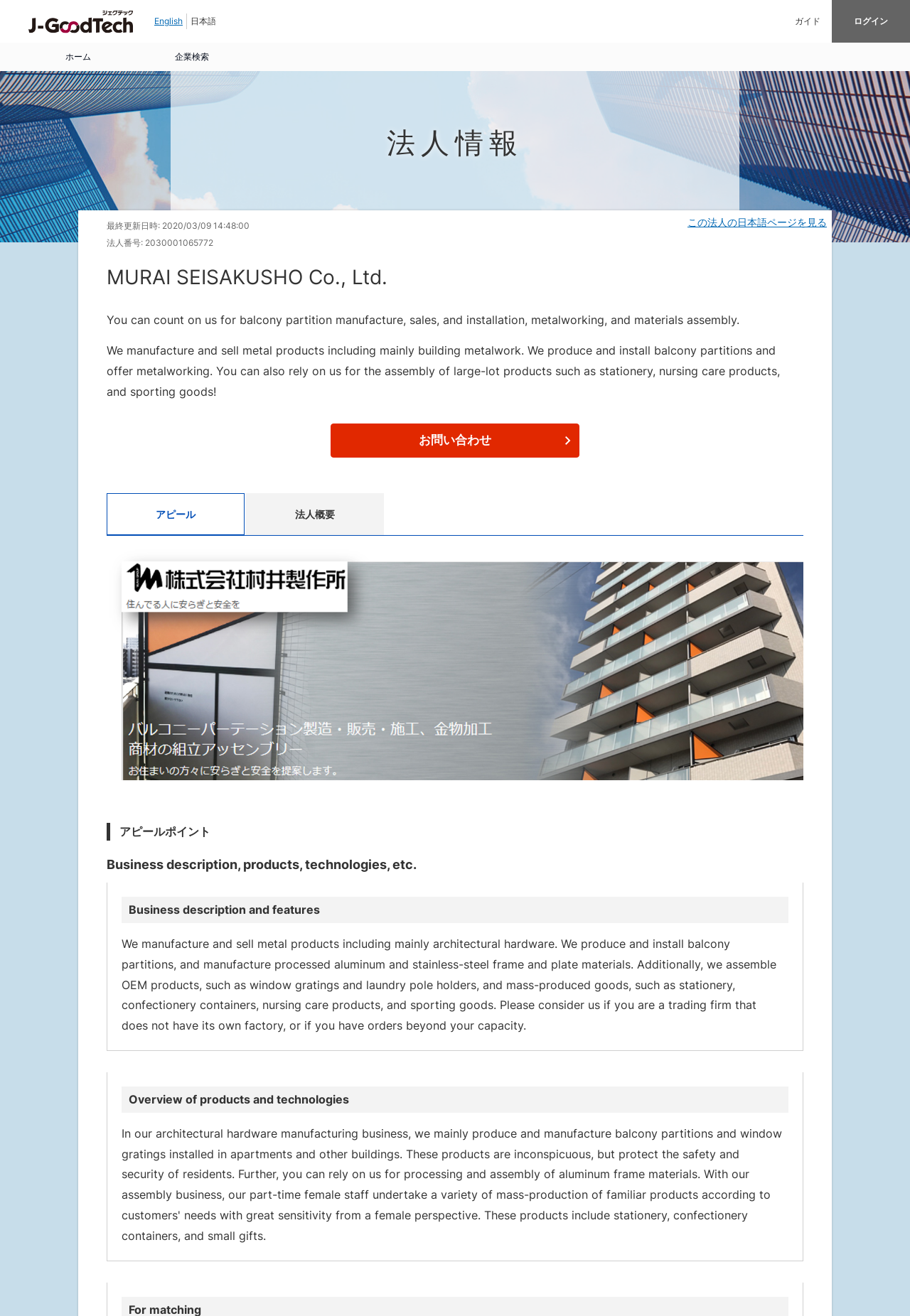Please specify the bounding box coordinates of the area that should be clicked to accomplish the following instruction: "Switch to English". The coordinates should consist of four float numbers between 0 and 1, i.e., [left, top, right, bottom].

[0.17, 0.012, 0.201, 0.02]